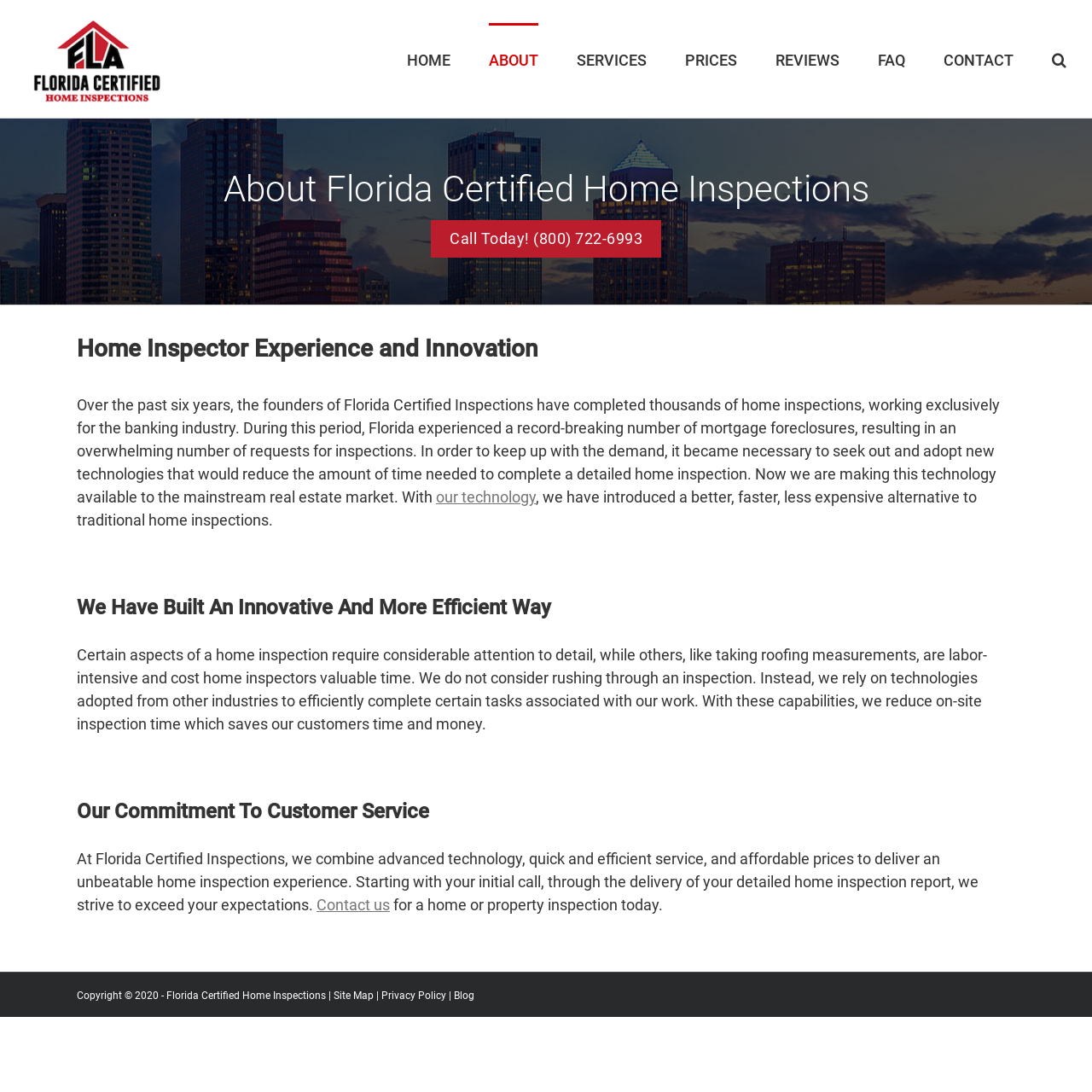Extract the bounding box coordinates for the UI element described as: "our technology".

[0.399, 0.447, 0.491, 0.463]